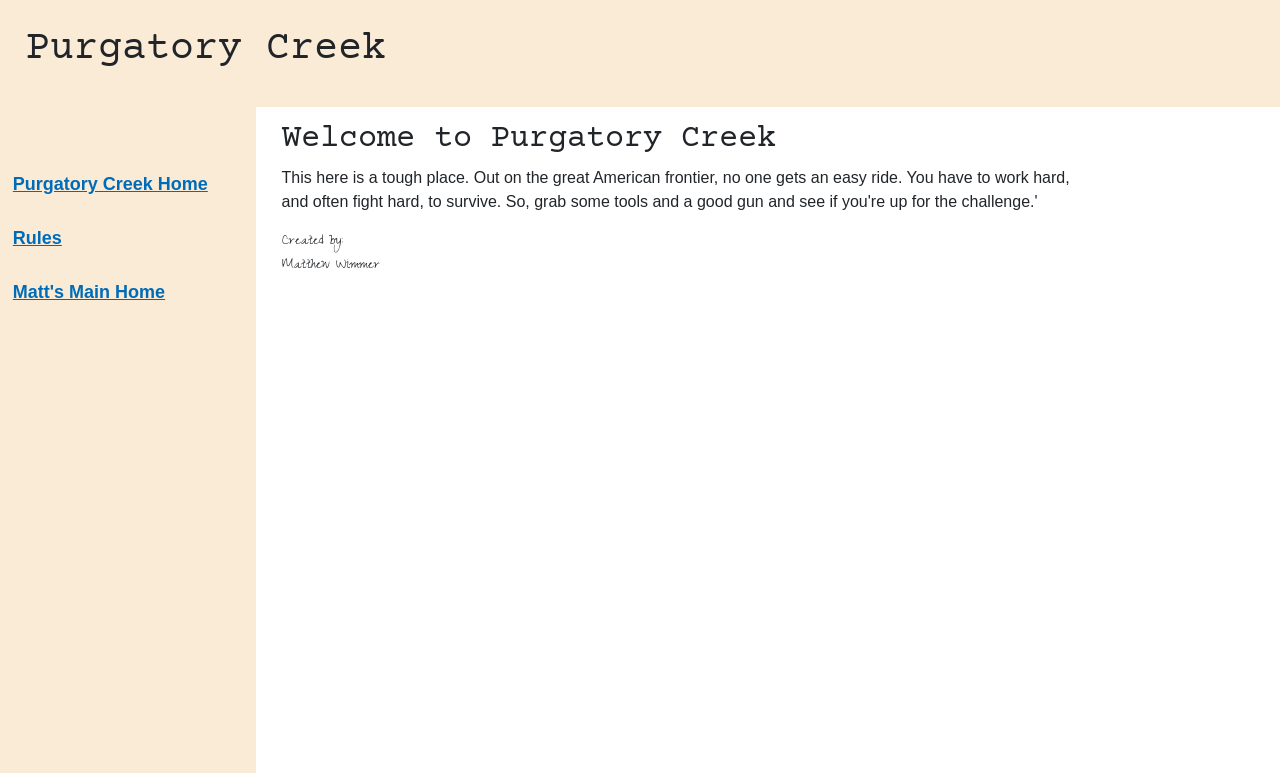Please determine the bounding box coordinates for the element with the description: "Matt's Main Home".

[0.01, 0.365, 0.129, 0.391]